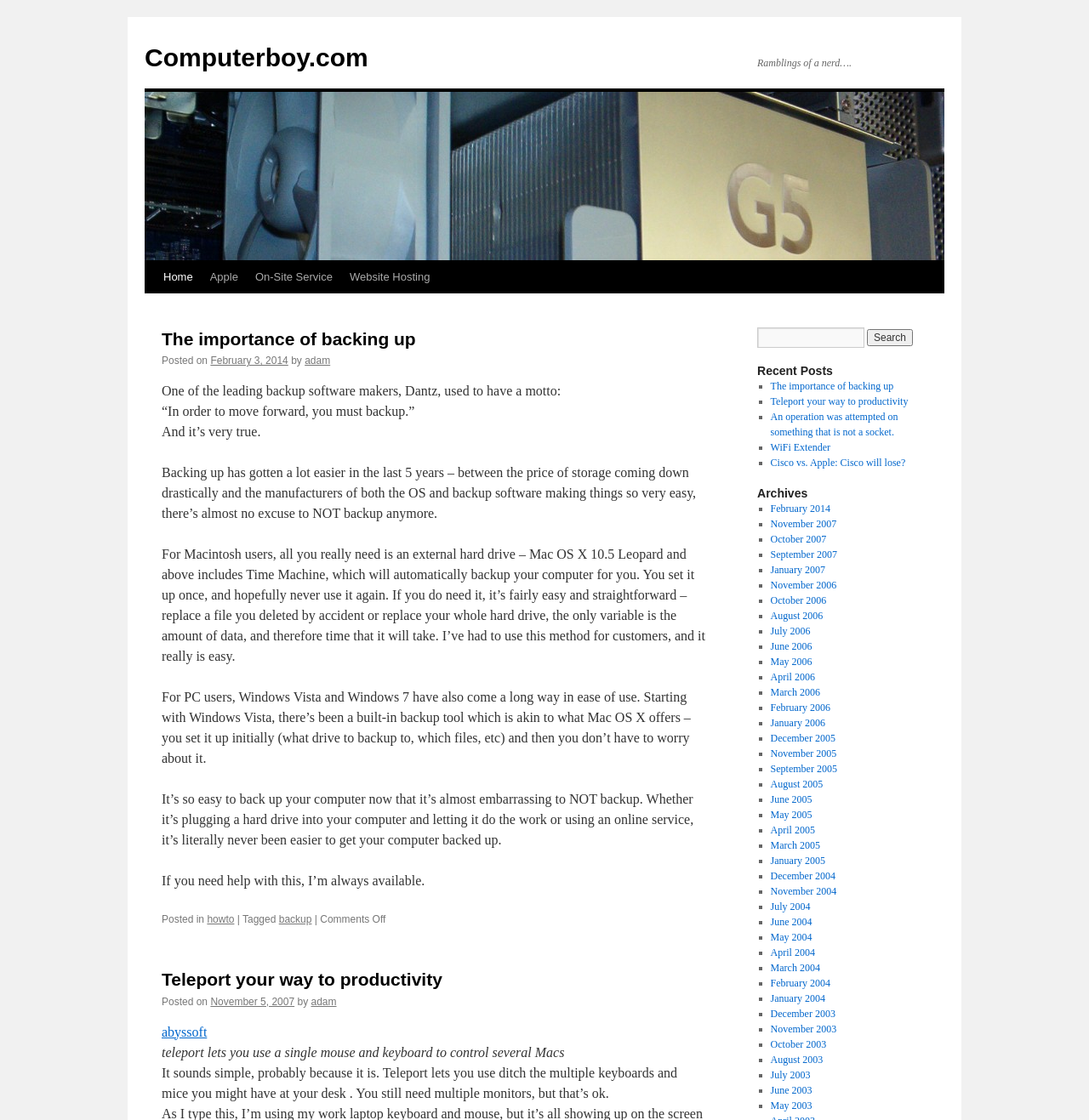How many articles are listed on the front page?
Use the image to give a comprehensive and detailed response to the question.

There are two article headings on the front page, 'The importance of backing up' and 'Teleport your way to productivity', which suggests that there are two articles listed.